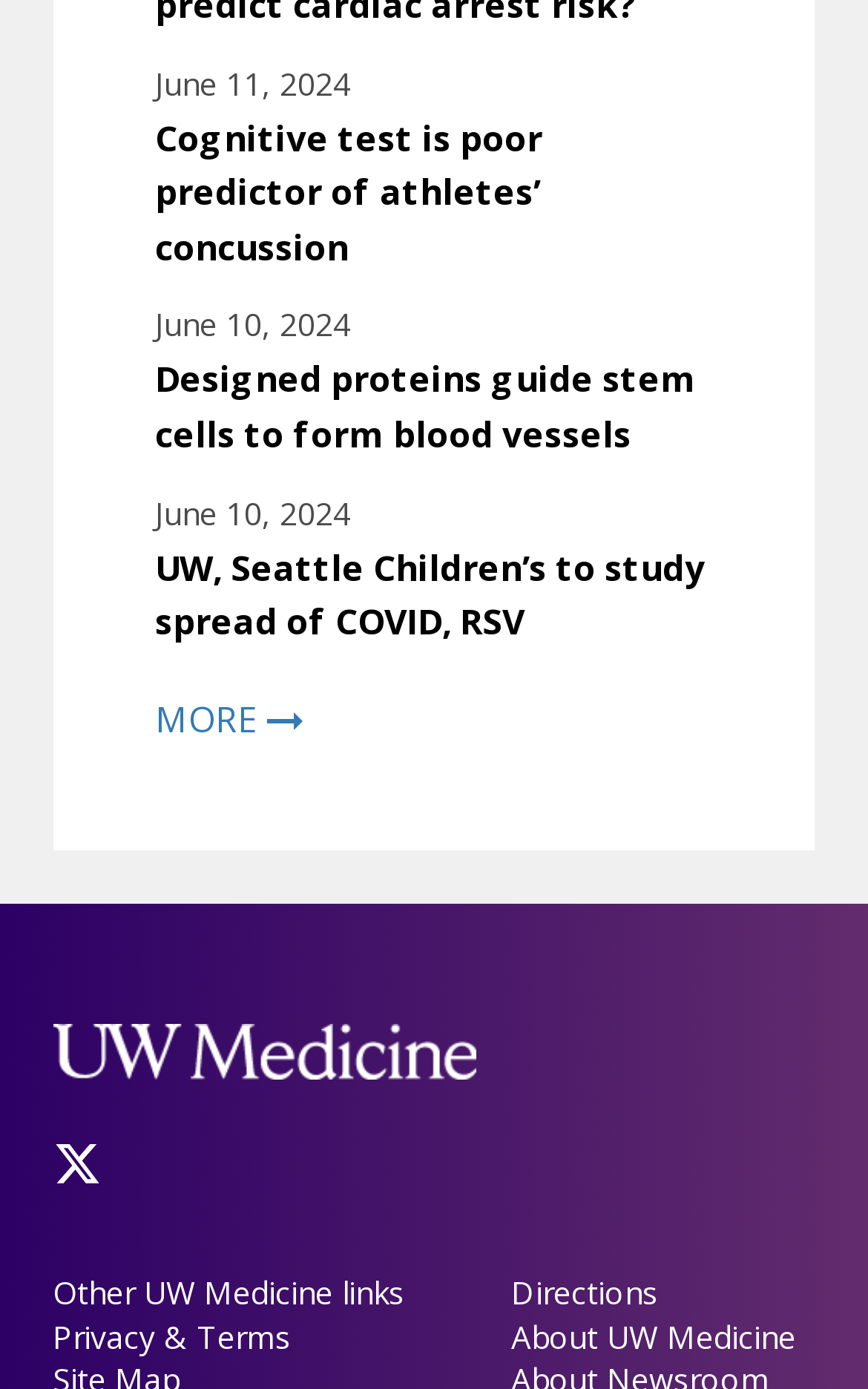Locate the bounding box coordinates of the region to be clicked to comply with the following instruction: "Visit UW Medicine homepage". The coordinates must be four float numbers between 0 and 1, in the form [left, top, right, bottom].

[0.061, 0.753, 0.548, 0.784]